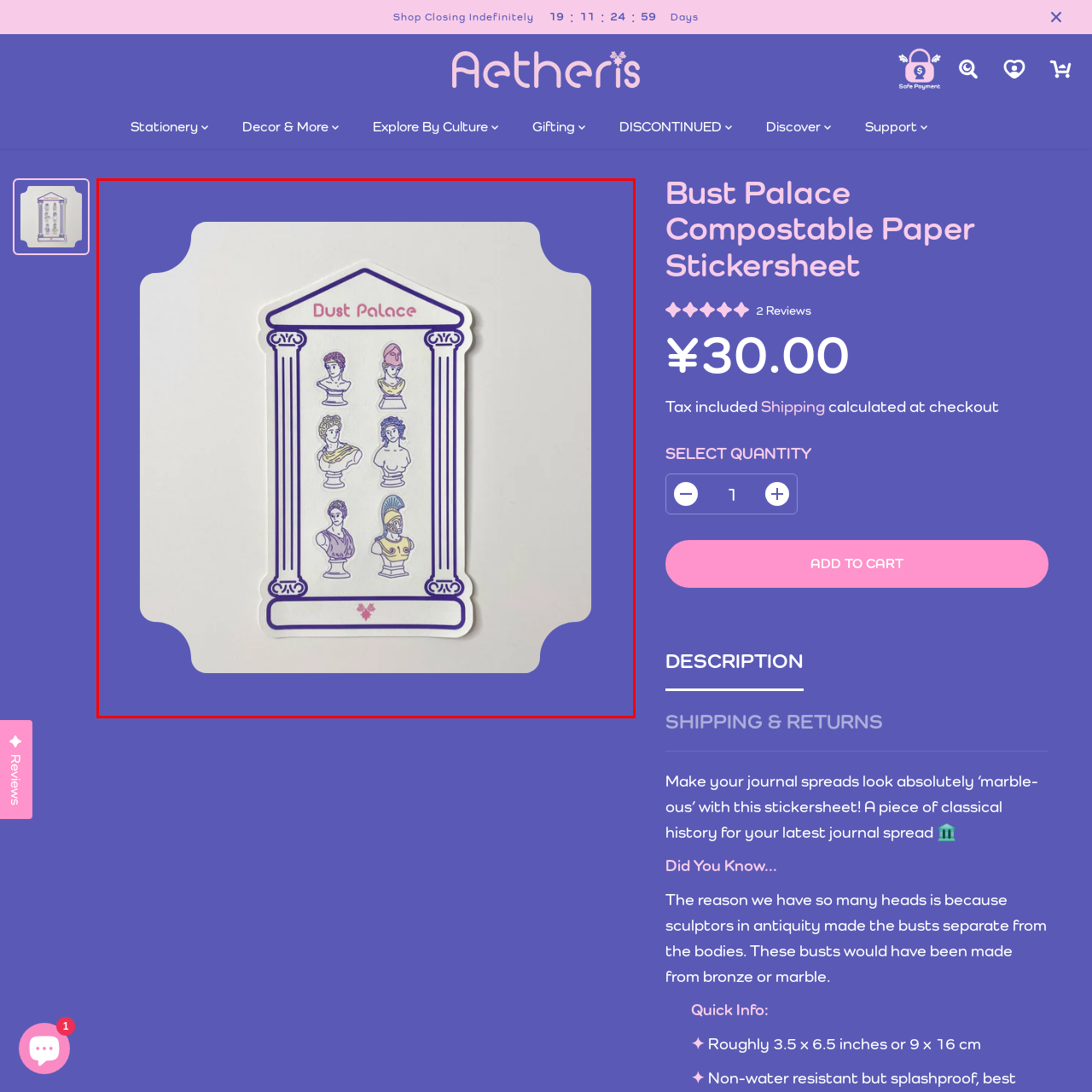Focus your attention on the image enclosed by the red boundary and provide a thorough answer to the question that follows, based on the image details: What color is used to outline the print?

The caption states that the print is embellished with pastel colors and outlined in purple, which adds to its elegant and playful design.